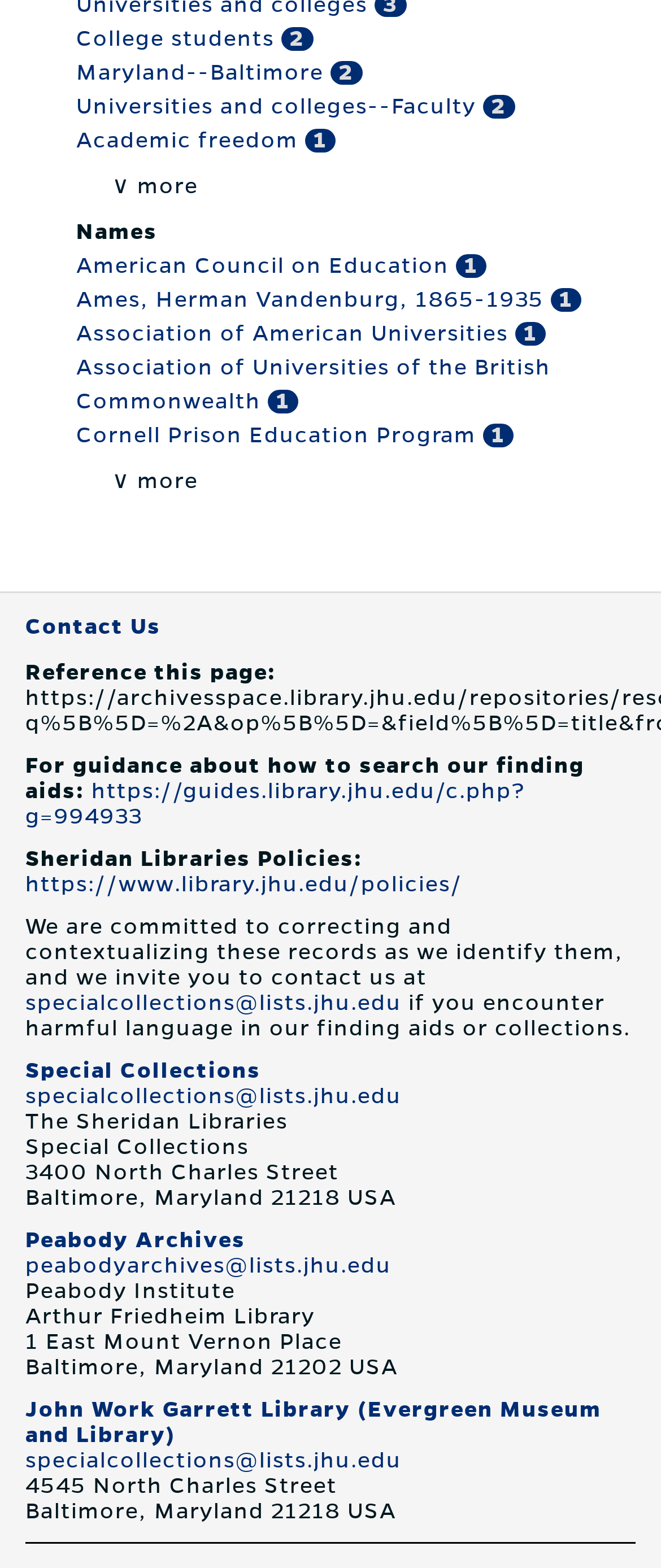Can you find the bounding box coordinates for the element to click on to achieve the instruction: "Click on 'Peabody Archives'"?

[0.038, 0.783, 0.372, 0.798]